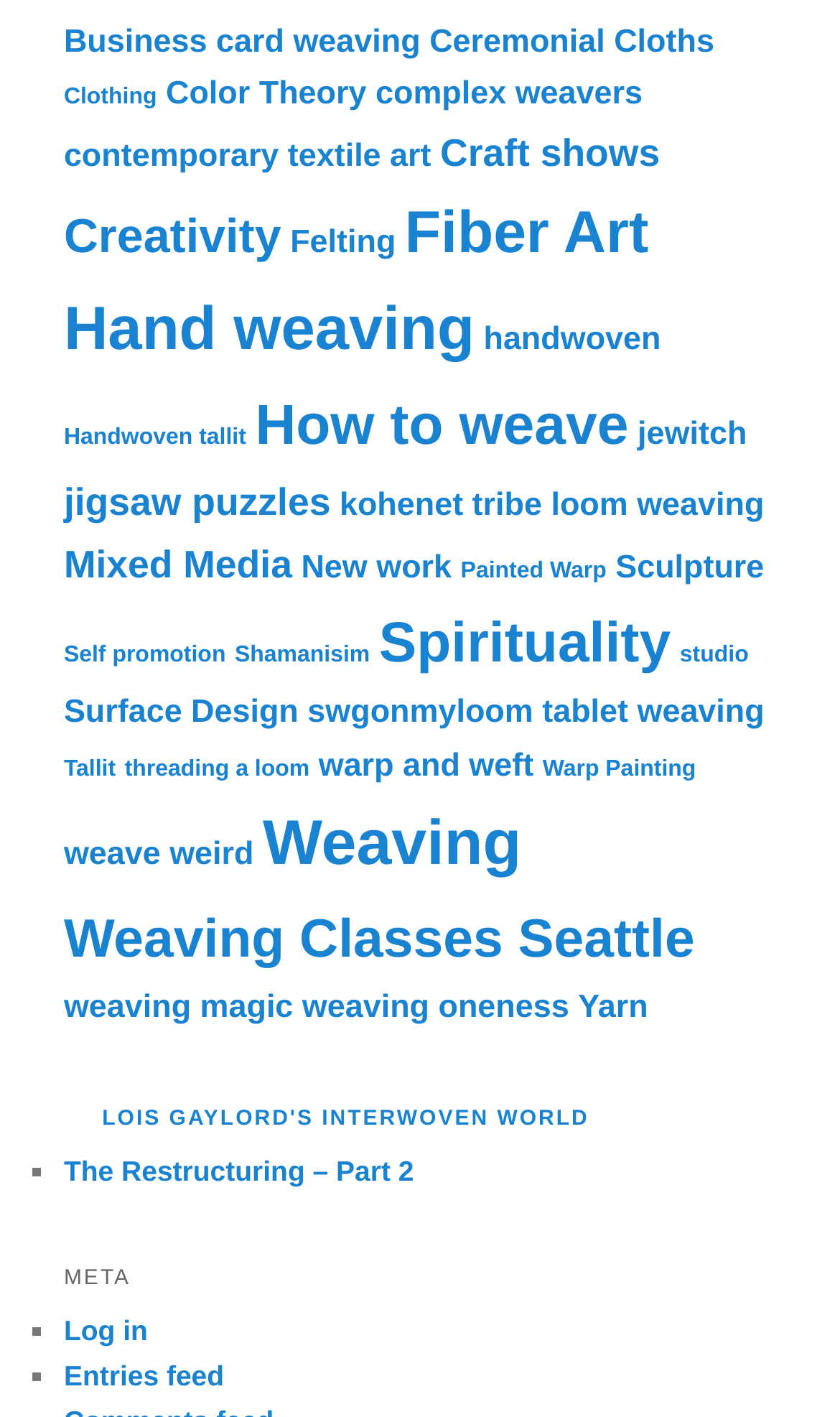What is the main topic of this webpage?
Answer the question with as much detail as you can, using the image as a reference.

Based on the numerous links and categories related to weaving, such as 'Hand weaving', 'Weaving Classes Seattle', and 'Weaving magic', it is clear that the main topic of this webpage is weaving.